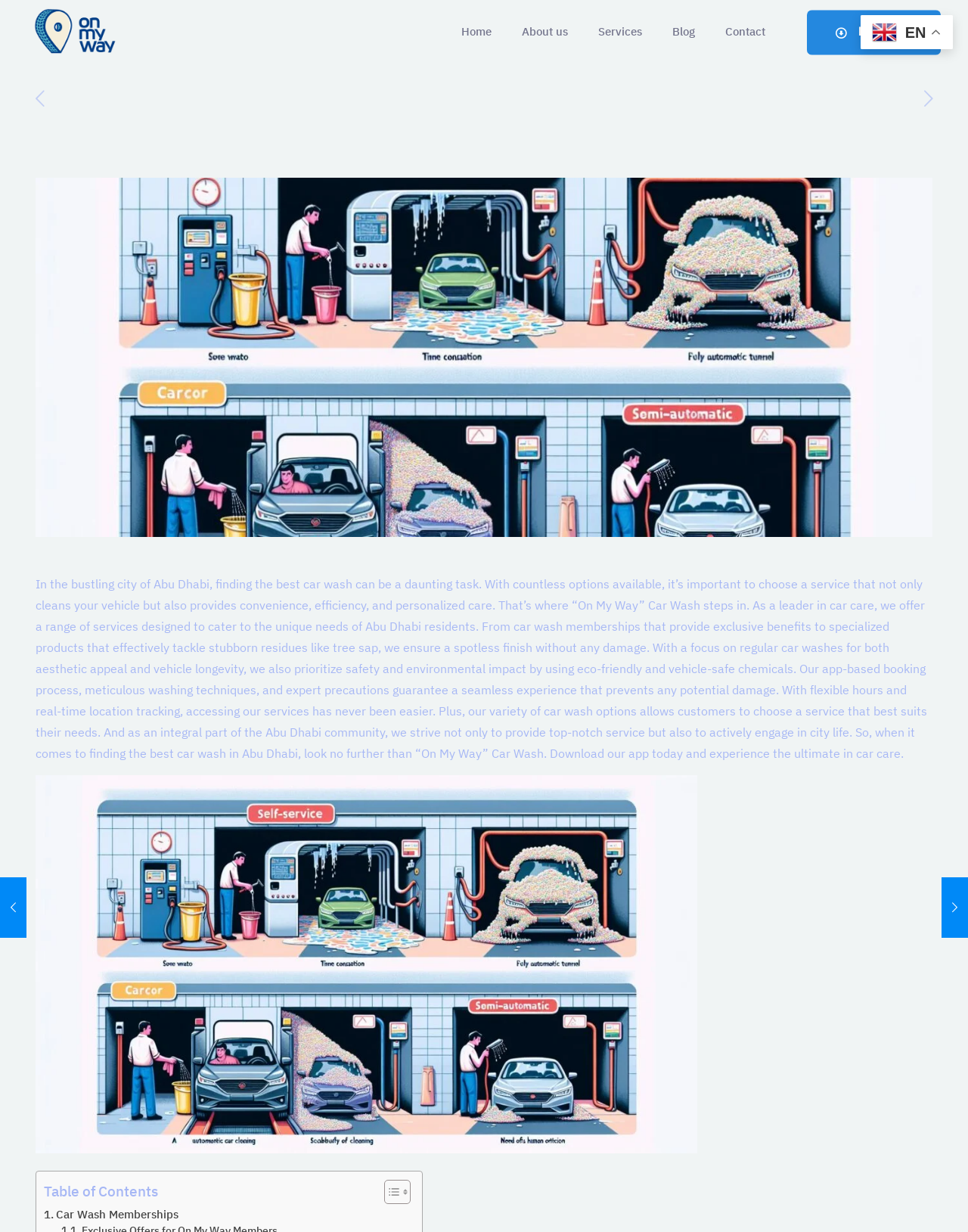Determine the coordinates of the bounding box that should be clicked to complete the instruction: "Go to the 'Home' page". The coordinates should be represented by four float numbers between 0 and 1: [left, top, right, bottom].

[0.461, 0.014, 0.523, 0.038]